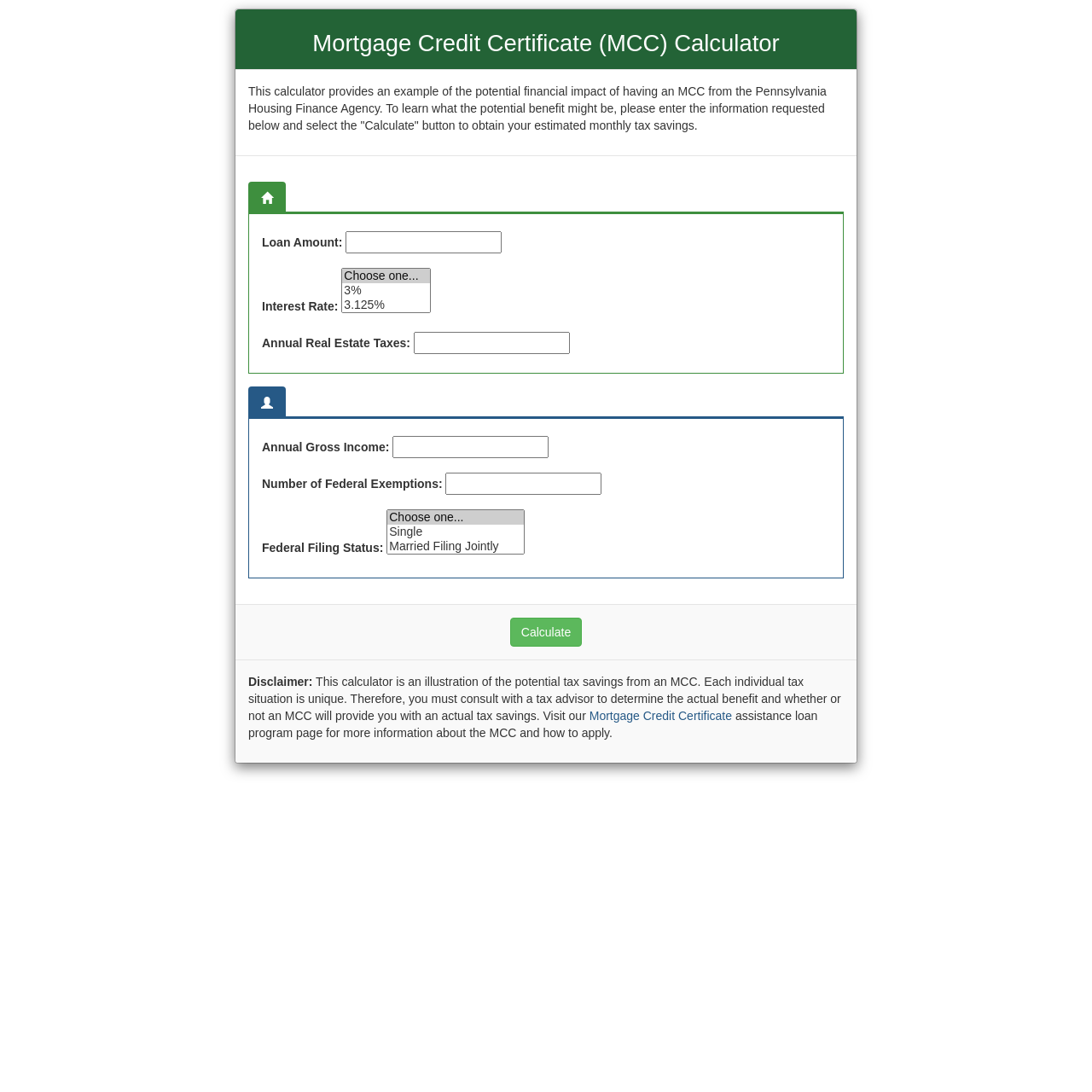Locate the bounding box coordinates of the segment that needs to be clicked to meet this instruction: "Select interest rate".

[0.313, 0.245, 0.395, 0.287]